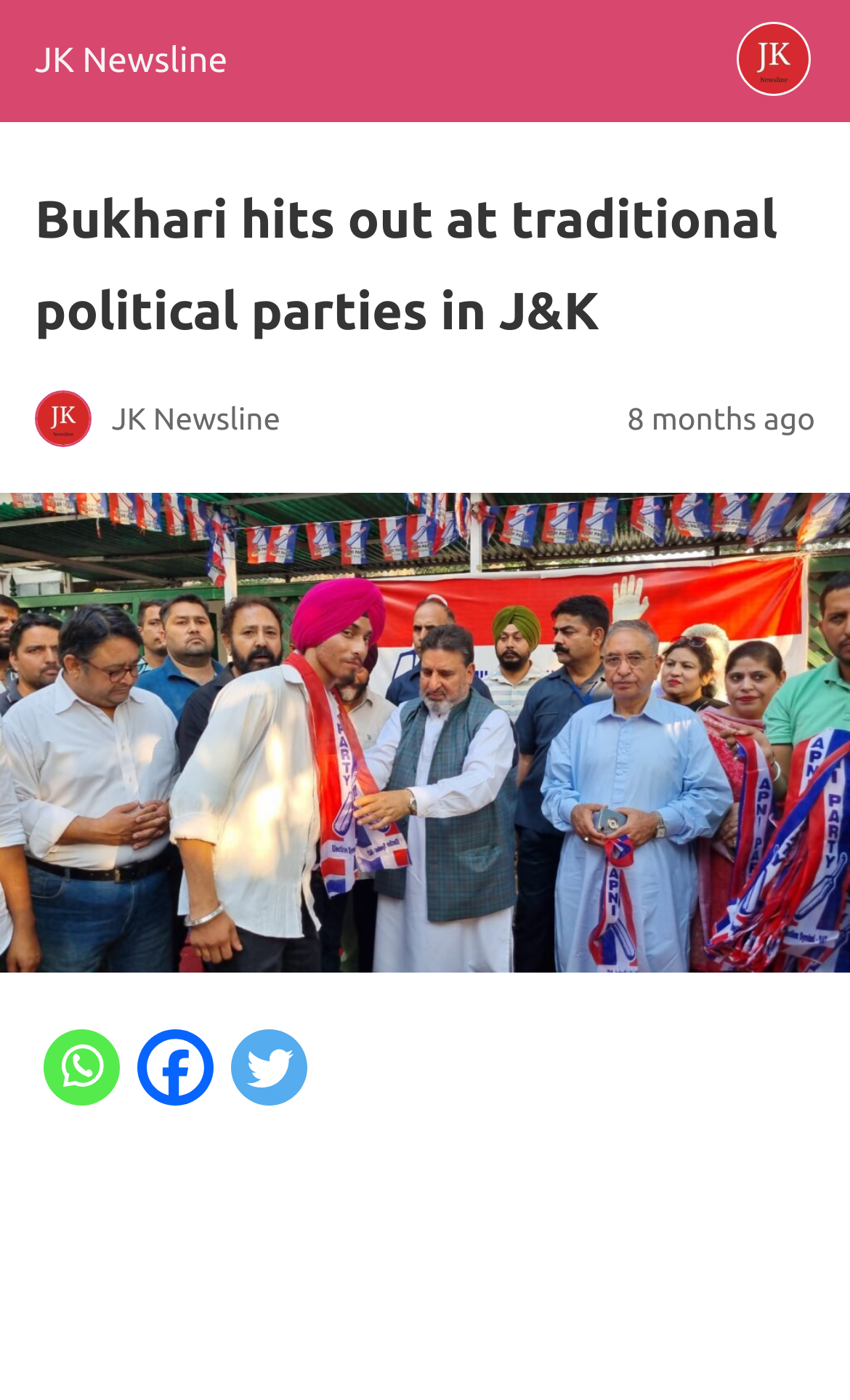Describe all the key features of the webpage in detail.

The webpage appears to be a news article page. At the top left, there is a site icon link labeled "JK Newsline" with an accompanying image. Next to it, there is a header section that spans almost the entire width of the page, containing a heading that reads "Bukhari hits out at traditional political parties in J&K". Below the heading, there is an image of "JK Newsline" and a timestamp that indicates the article was published 8 months ago.

Below the header section, there is a large figure that takes up most of the page's width. The figure's content is not specified, but it likely contains the main article image.

At the bottom left of the page, there are three social media links: Whatsapp, Facebook, and Twitter, each accompanied by its respective icon. These links are positioned in a horizontal row, with Whatsapp on the left, Facebook in the middle, and Twitter on the right.

The article's content is not explicitly described, but based on the meta description, it appears to be about Bukhari's party aiming to bring communities together by encouraging brotherhood and communal harmony in J&K.